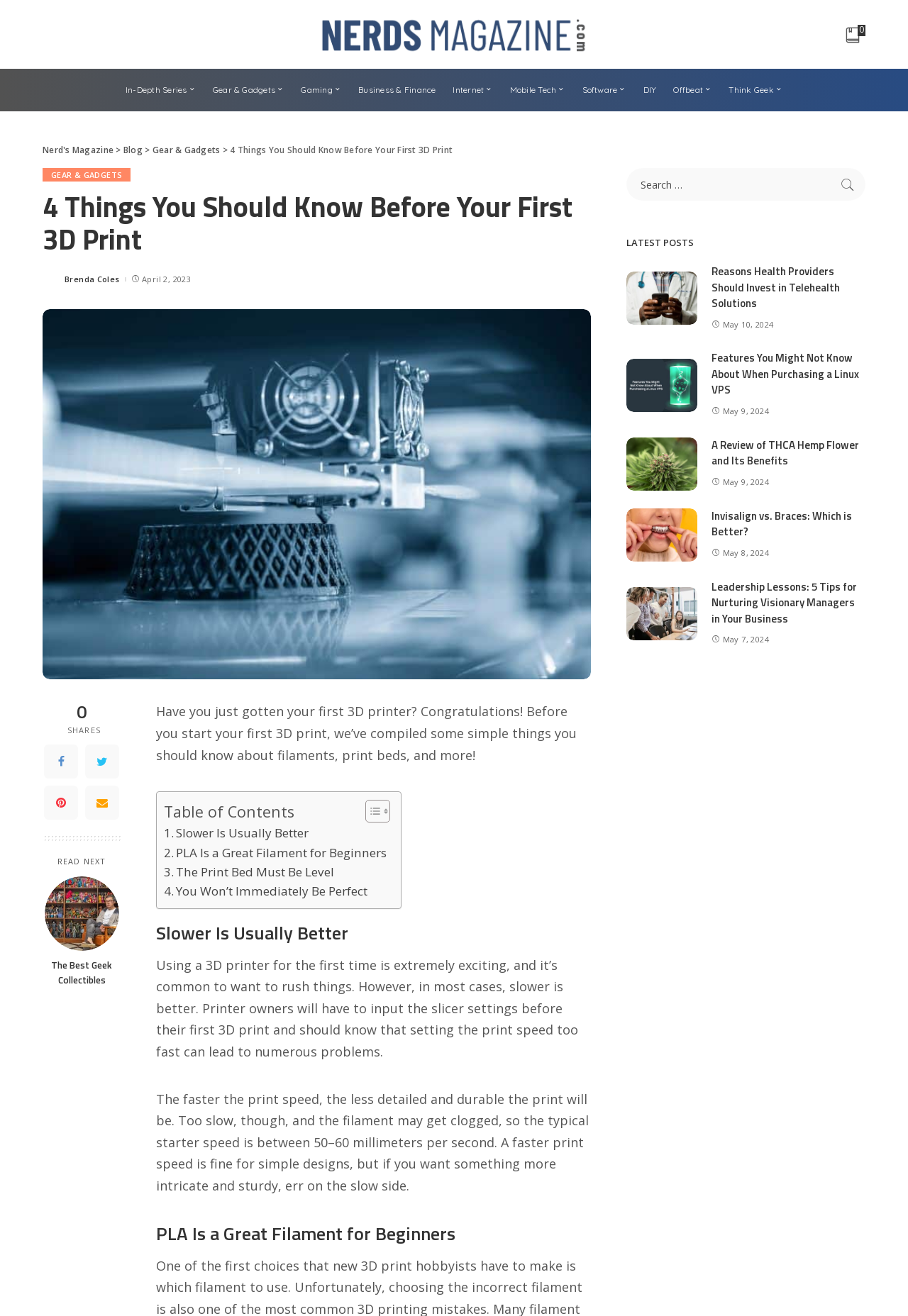From the details in the image, provide a thorough response to the question: What is the title of the latest post?

I found the title of the latest post by looking at the 'LATEST POSTS' section, where the first post is titled 'Reasons Health Providers Should Invest in Telehealth Solutions'.